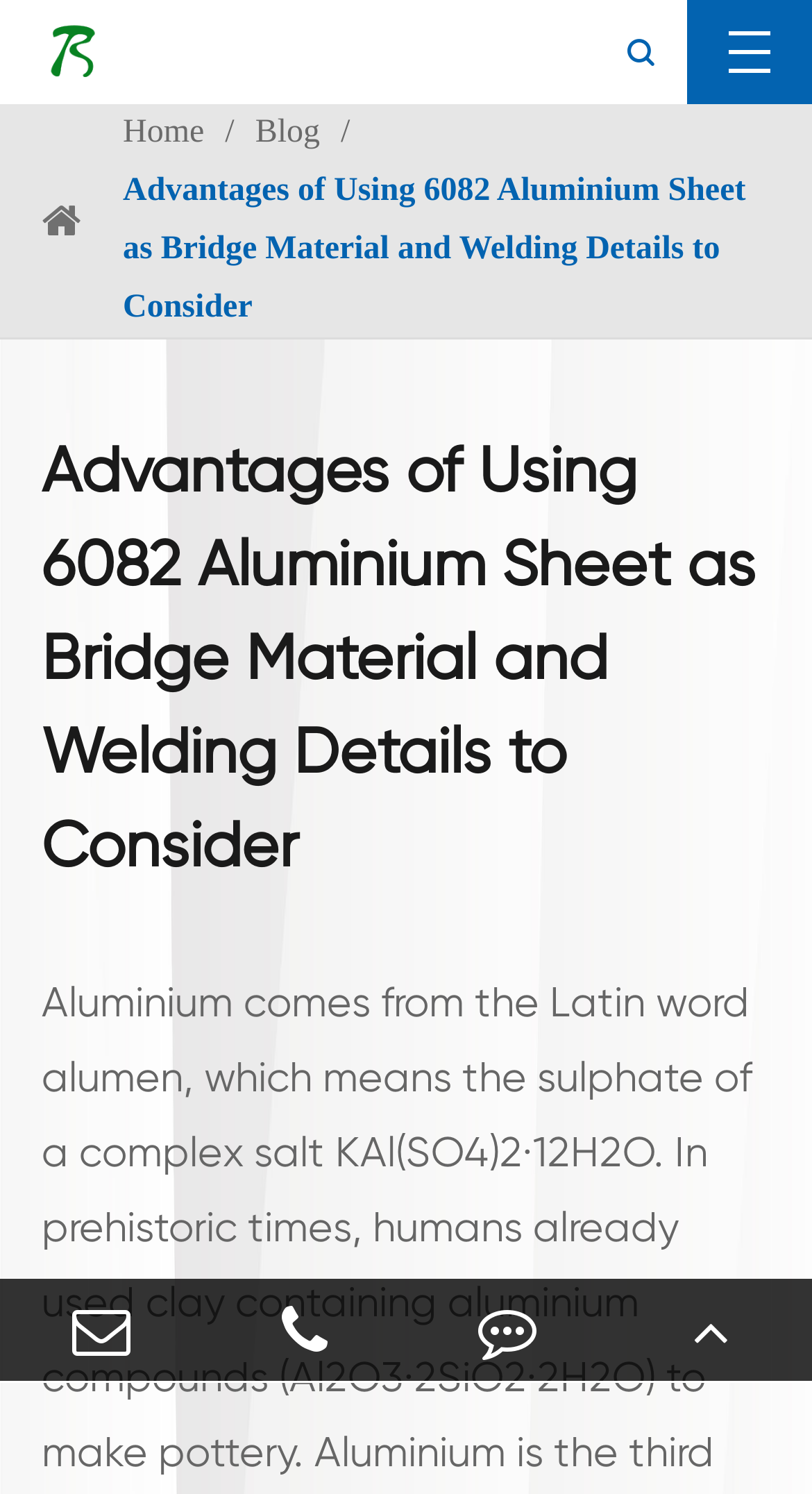Determine the bounding box coordinates of the clickable region to follow the instruction: "view current article".

[0.151, 0.109, 0.949, 0.226]